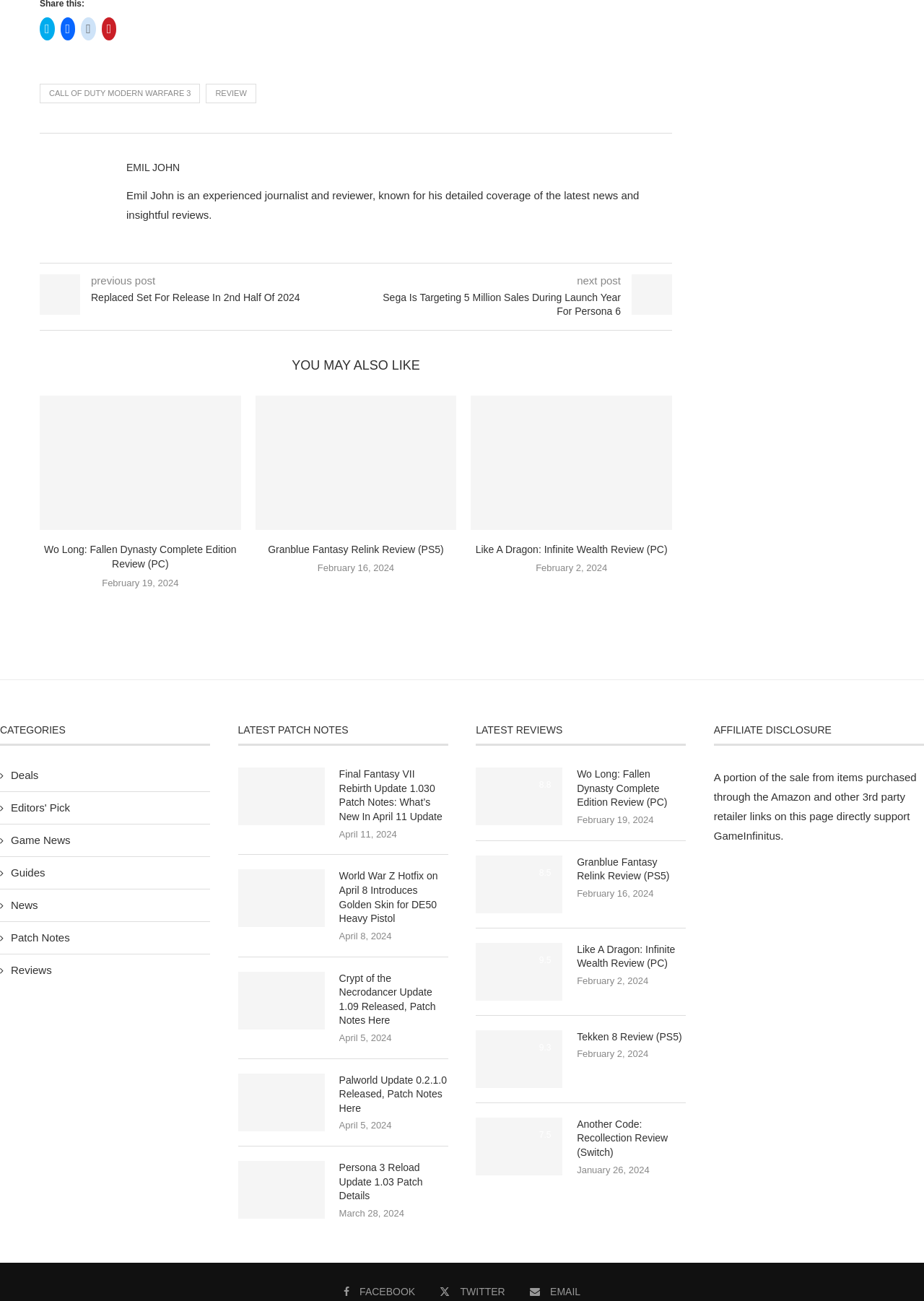What is the name of the journalist and reviewer?
Look at the image and provide a short answer using one word or a phrase.

Emil John